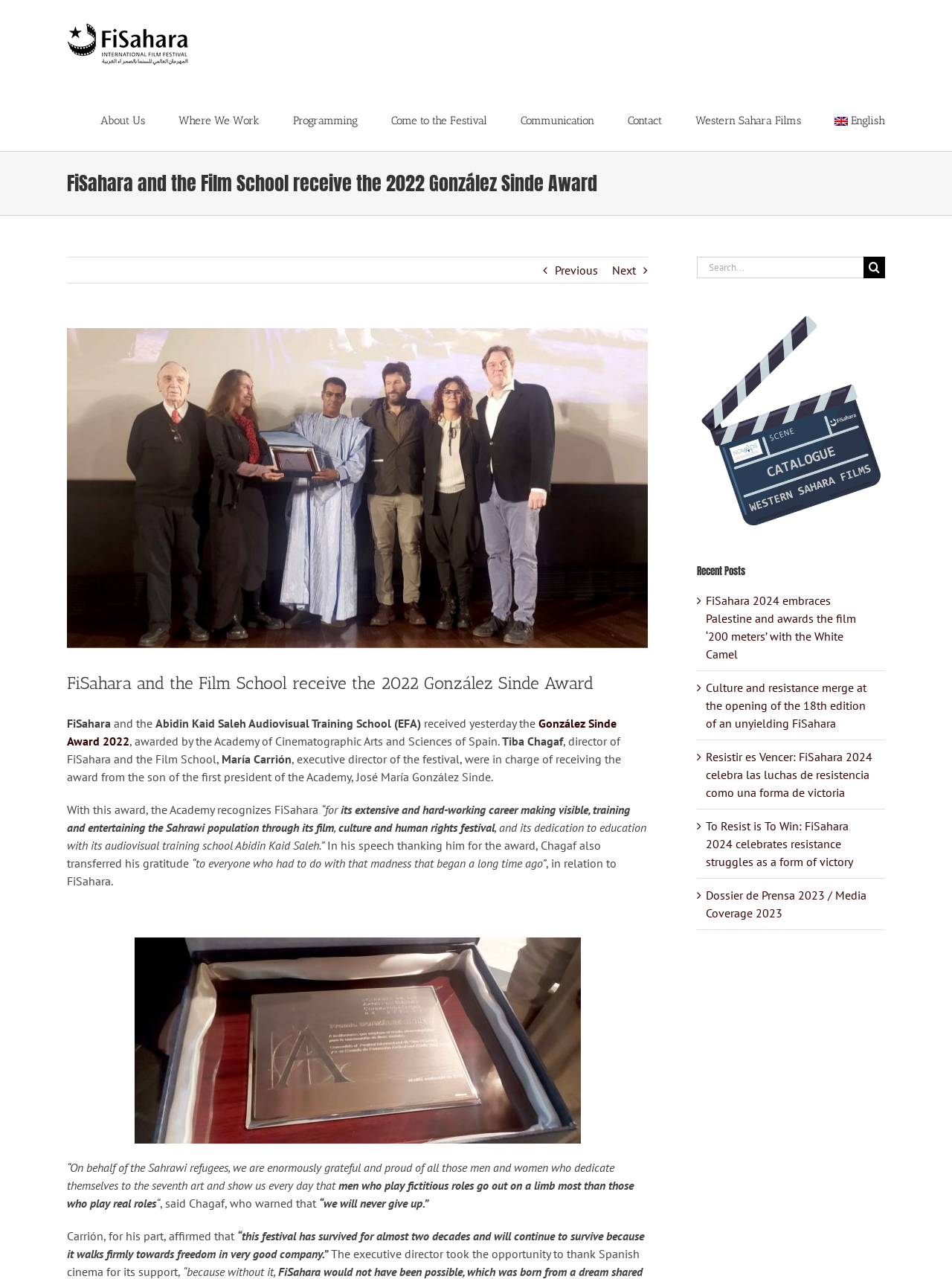From the element description: "Previous", extract the bounding box coordinates of the UI element. The coordinates should be expressed as four float numbers between 0 and 1, in the order [left, top, right, bottom].

[0.583, 0.201, 0.628, 0.221]